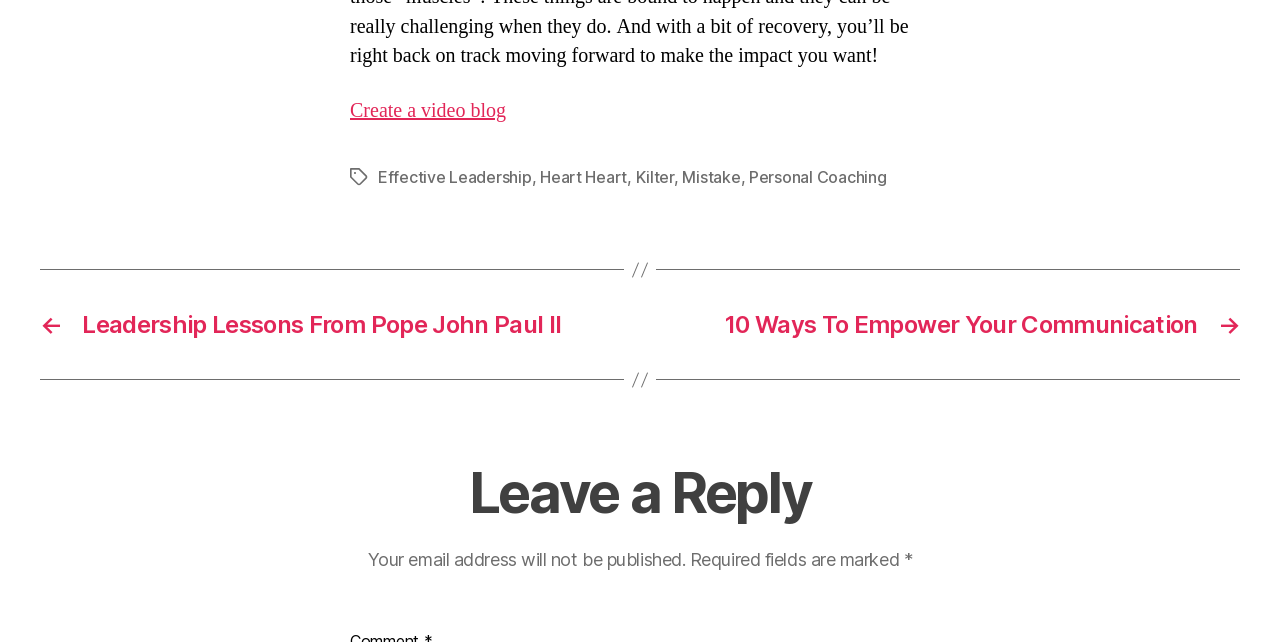Please predict the bounding box coordinates (top-left x, top-left y, bottom-right x, bottom-right y) for the UI element in the screenshot that fits the description: Create a video blog

[0.273, 0.152, 0.395, 0.191]